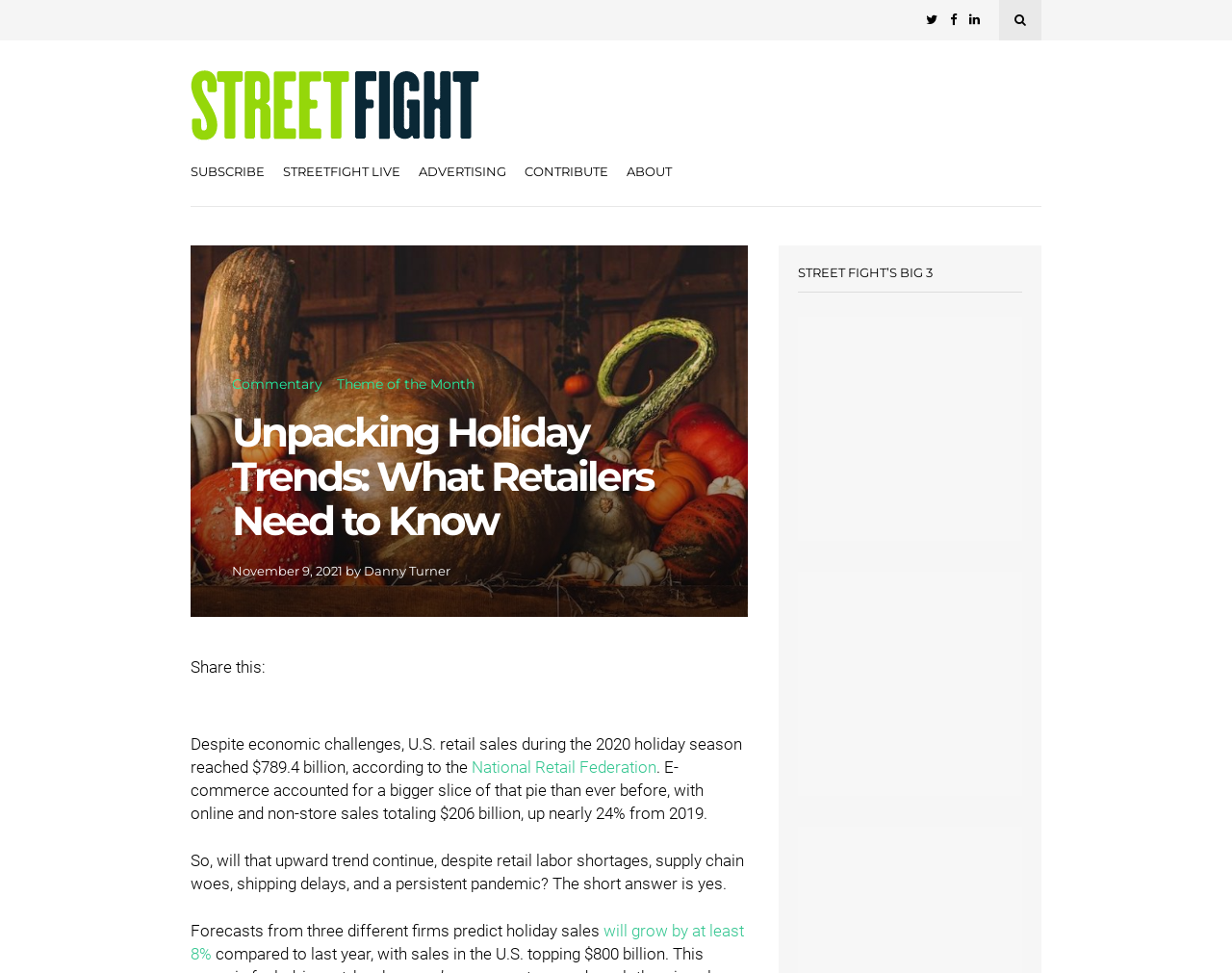Determine the bounding box coordinates of the area to click in order to meet this instruction: "Explore the Street Fight’s Big 3".

[0.647, 0.272, 0.83, 0.3]